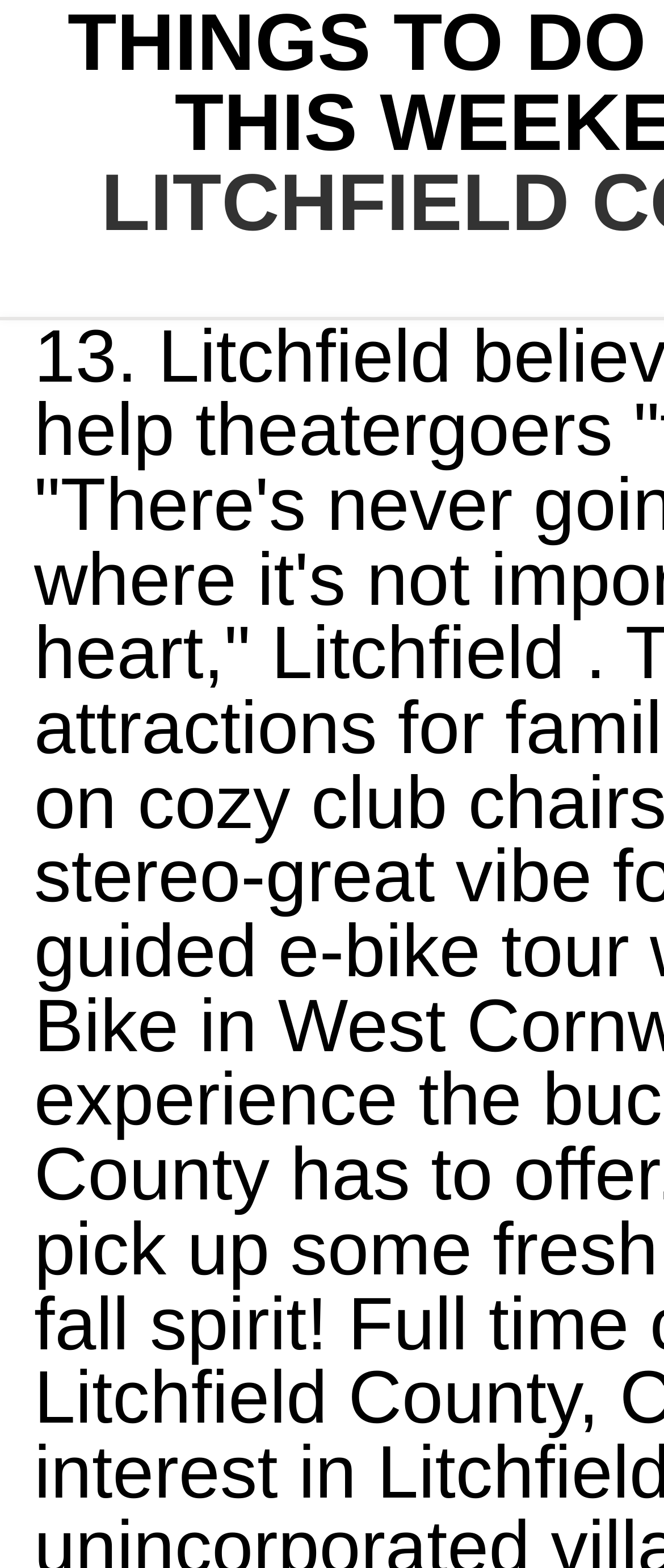Determine the main headline from the webpage and extract its text.

THINGS TO DO IN LITCHFIELD COUNTY THIS WEEKEND THINGS TO DO IN LITCHFIELD COUNTY THIS WEEKEND